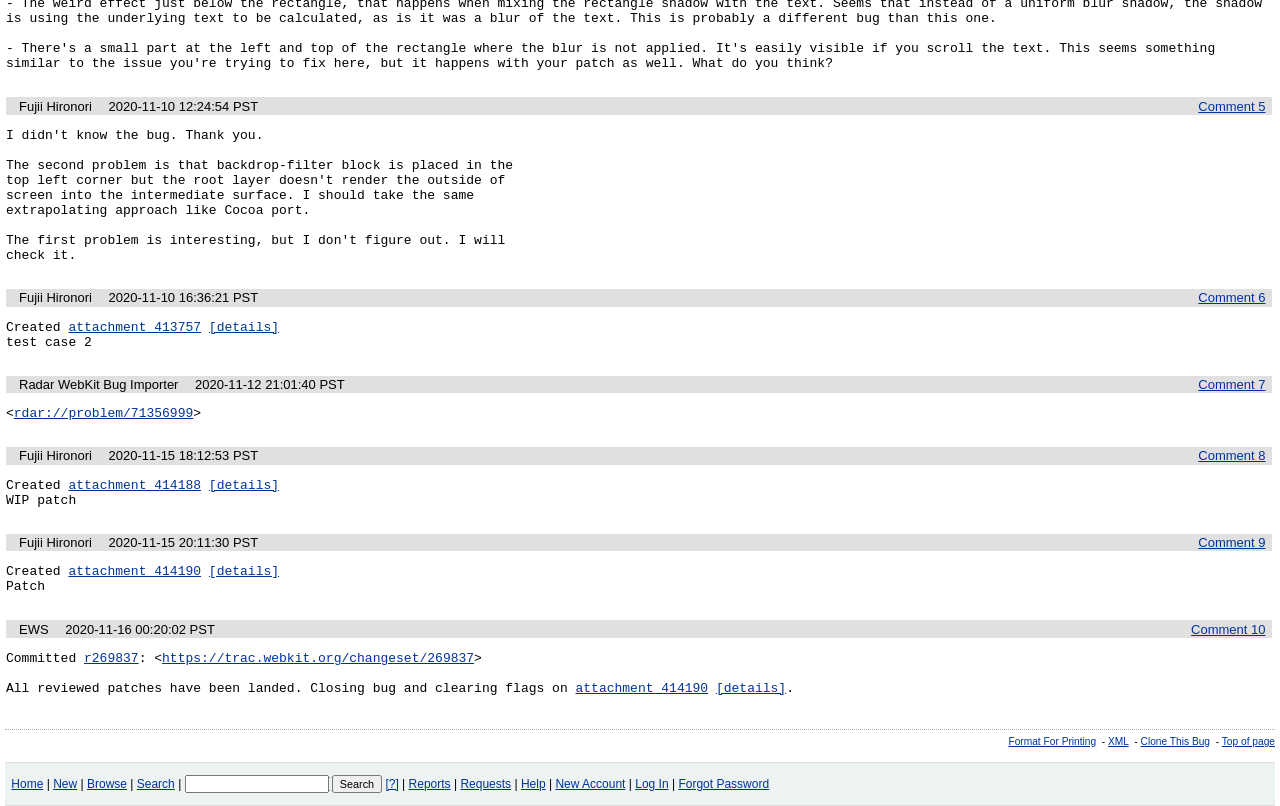With reference to the screenshot, provide a detailed response to the question below:
How many links are there at the top of the page?

I counted the number of links at the top of the page, and there are 9 of them, including 'Home', 'New', 'Browse', 'Search', 'Reports', 'Requests', 'Help', 'New Account', and 'Log In'.